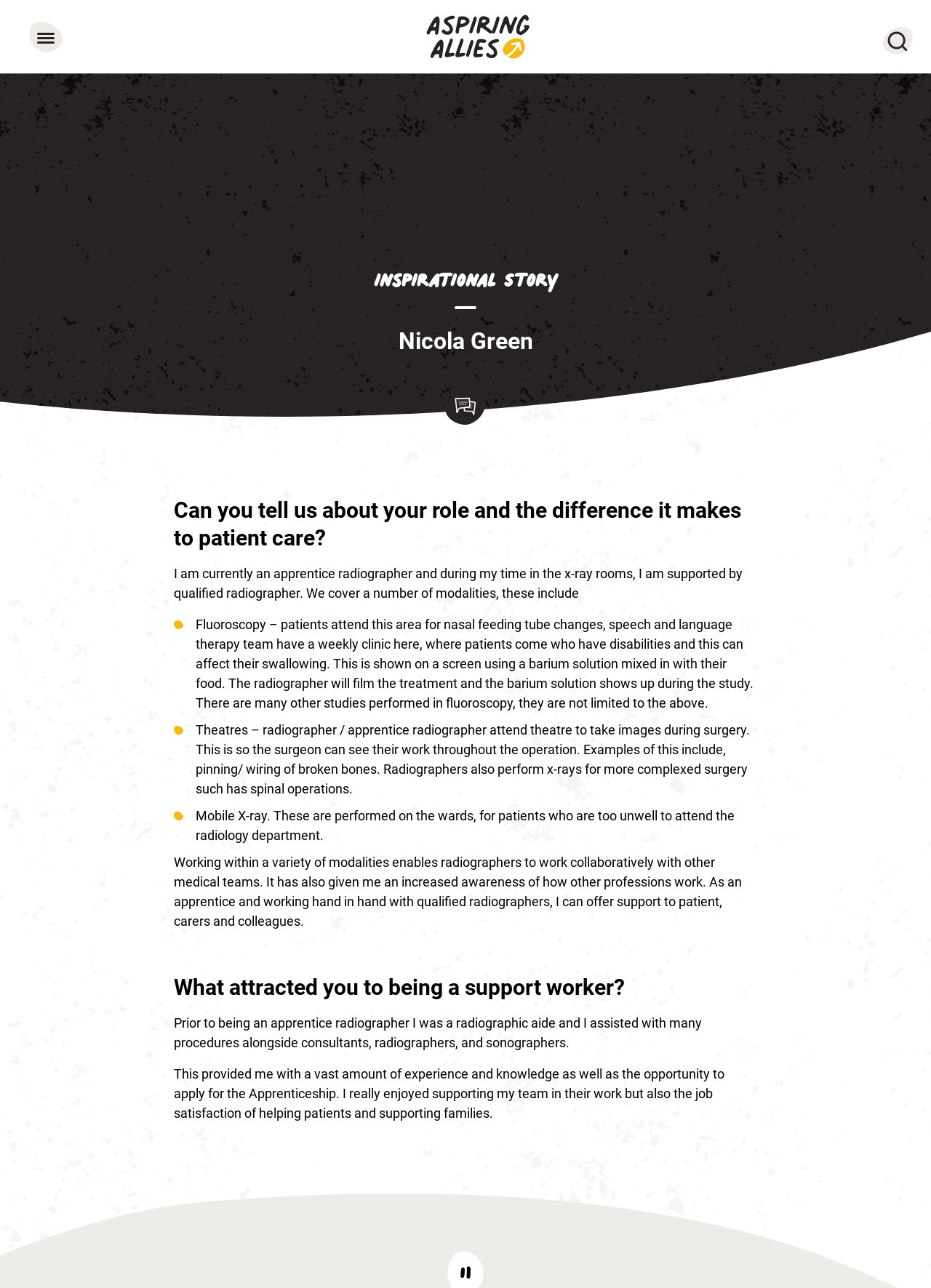Answer the following in one word or a short phrase: 
What is the role of Nicola Green?

Apprentice radiographer